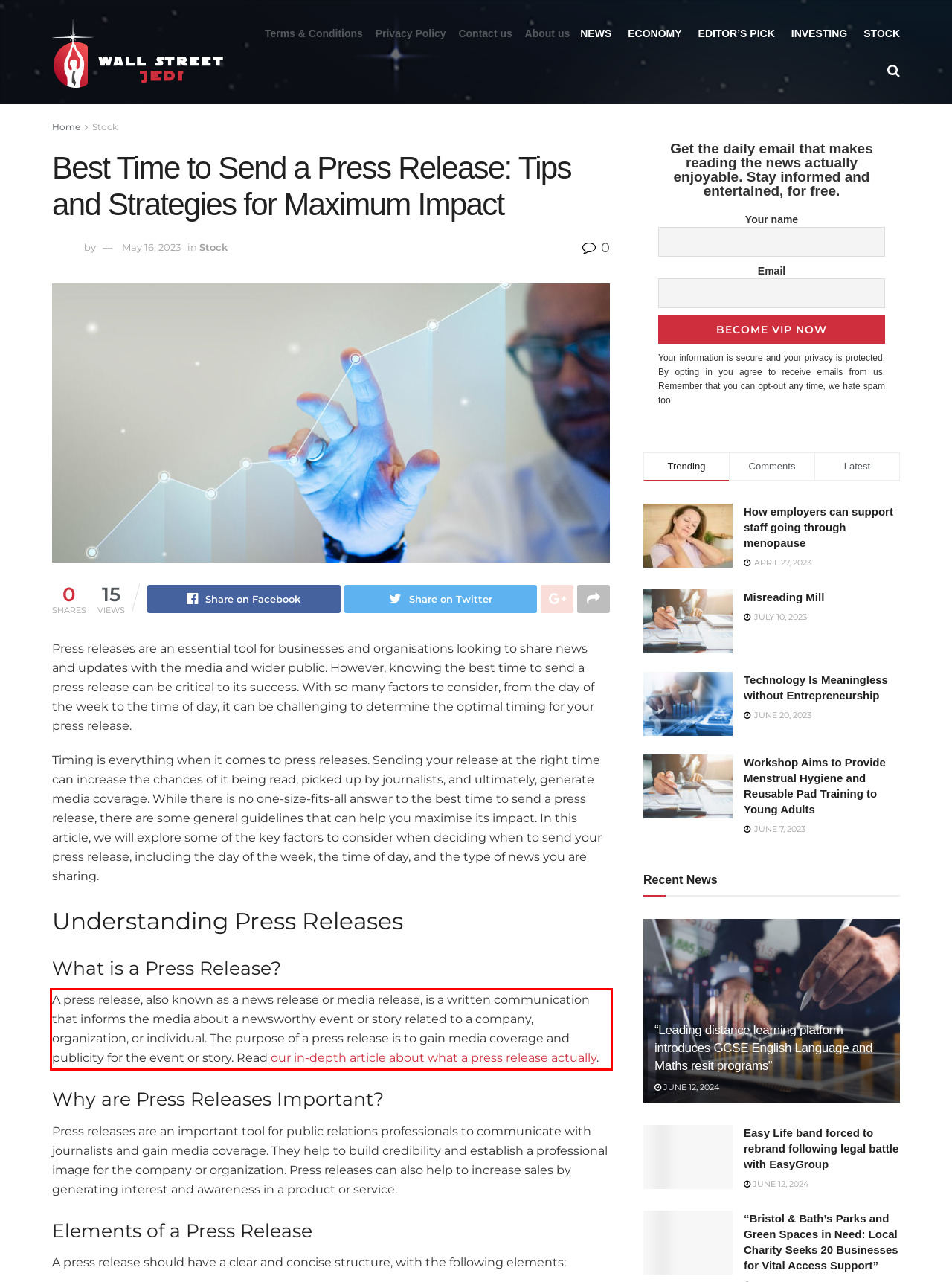Given a webpage screenshot, identify the text inside the red bounding box using OCR and extract it.

A press release, also known as a news release or media release, is a written communication that informs the media about a newsworthy event or story related to a company, organization, or individual. The purpose of a press release is to gain media coverage and publicity for the event or story. Read our in-depth article about what a press release actually.